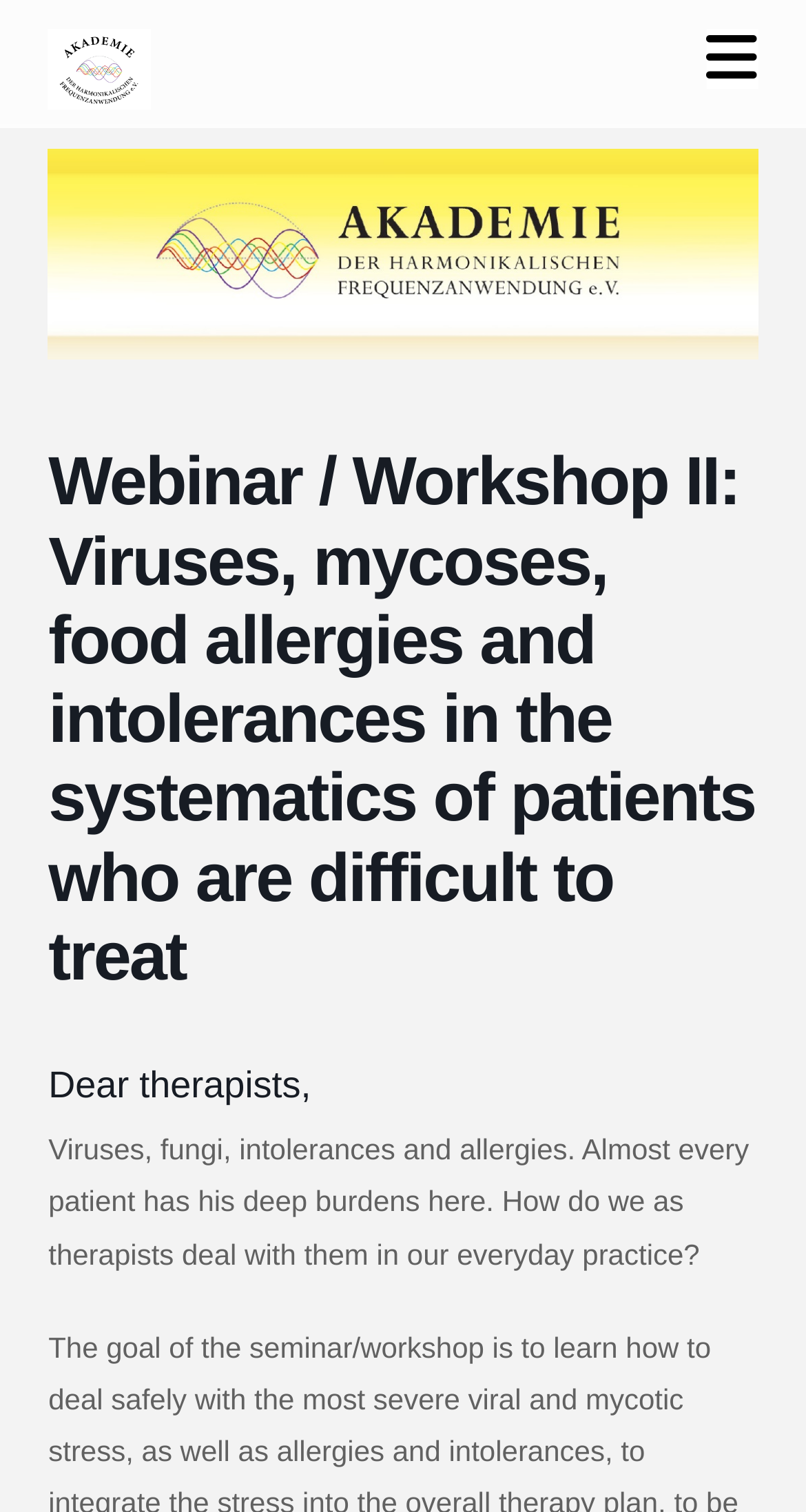Is the navigation menu expanded?
Kindly offer a detailed explanation using the data available in the image.

The navigation button has an attribute 'expanded' set to 'False', indicating that the navigation menu is not expanded.